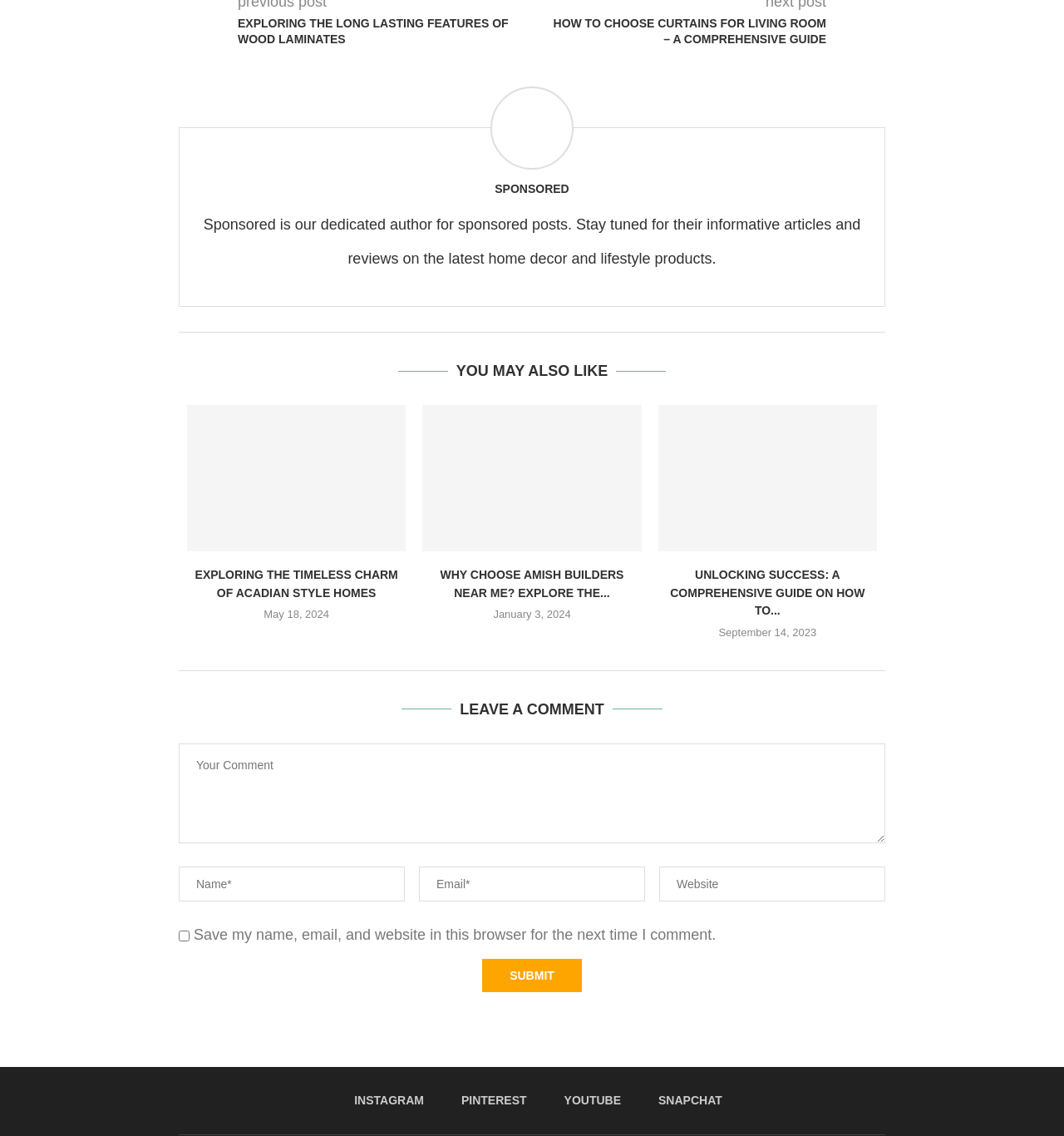What is the date of the article 'Unlocking Success: A Comprehensive Guide on How to Become a Locksmith'?
Please provide a single word or phrase as the answer based on the screenshot.

September 14, 2023